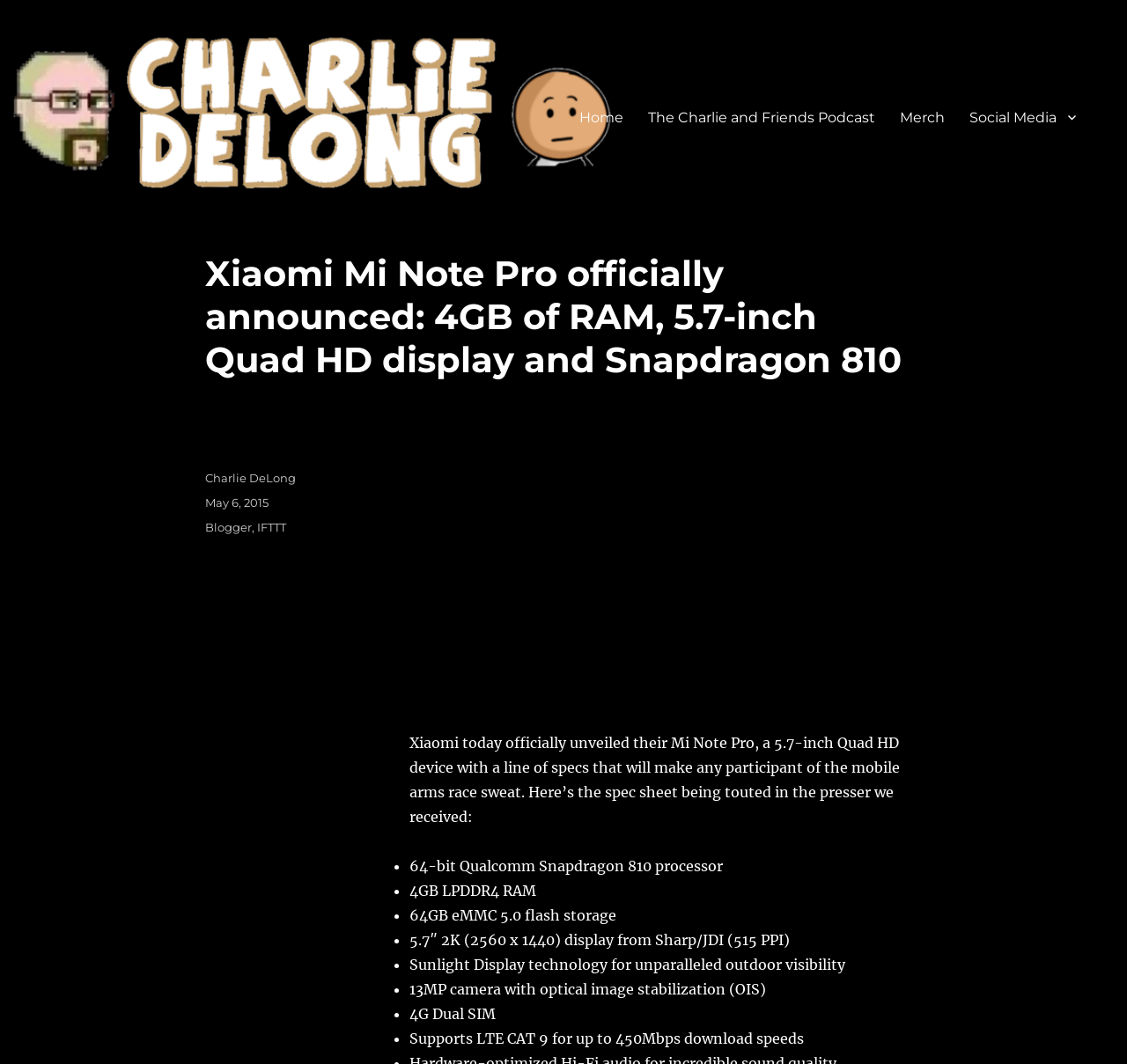Identify the bounding box coordinates necessary to click and complete the given instruction: "View the Xiaomi Mi Note Pro 2 image".

[0.364, 0.393, 0.818, 0.664]